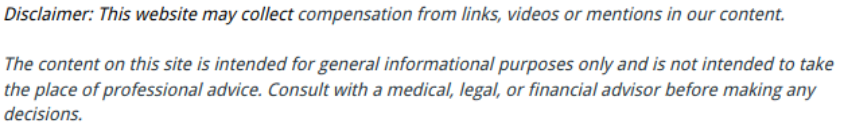Analyze the image and give a detailed response to the question:
Why does the website collect compensation?

The disclaimer states that the website may collect compensation from links, videos, or mentions in its content. This suggests that the website generates revenue through affiliate marketing or sponsored content, and the disclaimer is intended to provide transparency to readers about this practice.